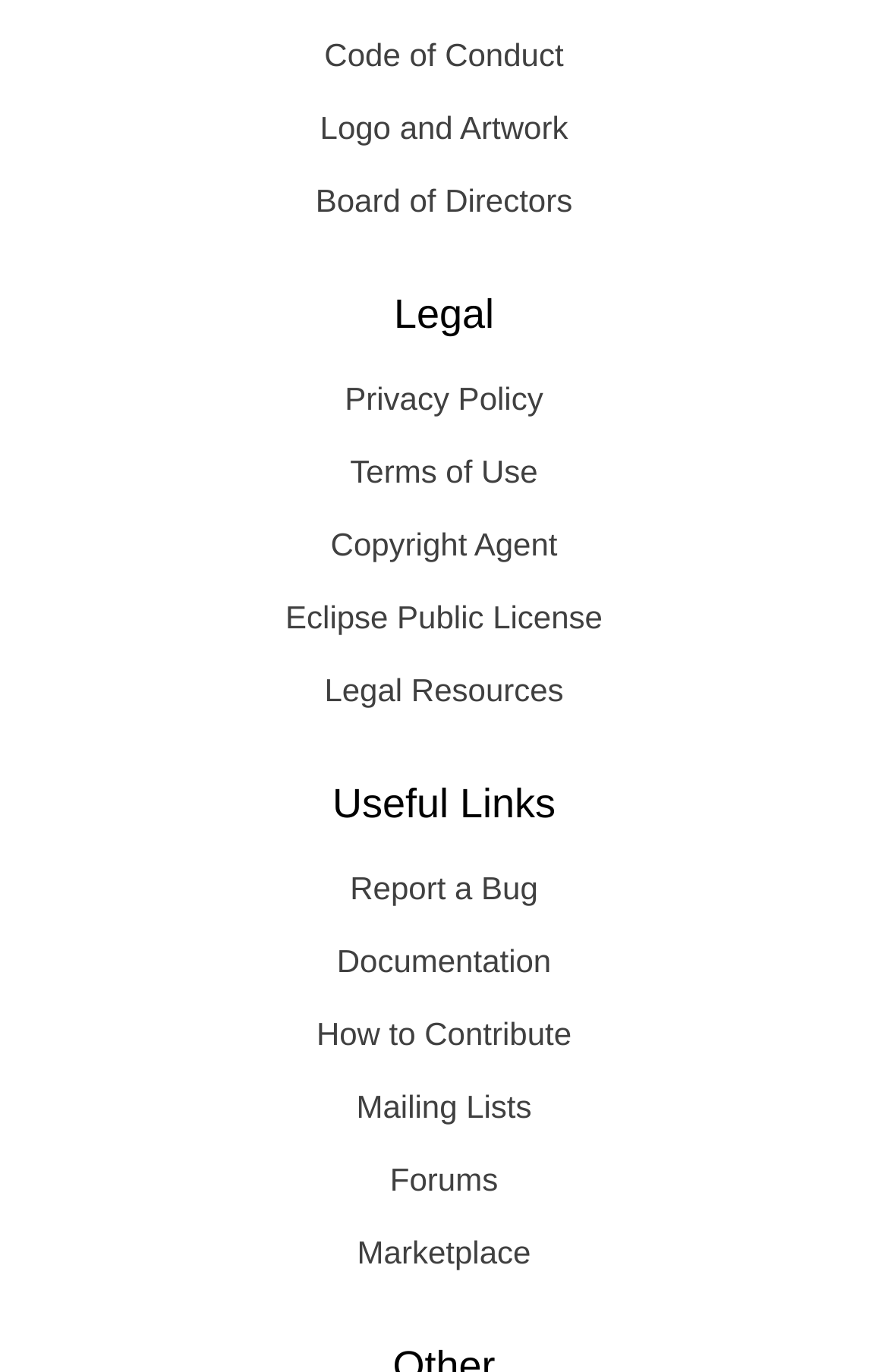Answer this question in one word or a short phrase: How many headings are there on the webpage?

2